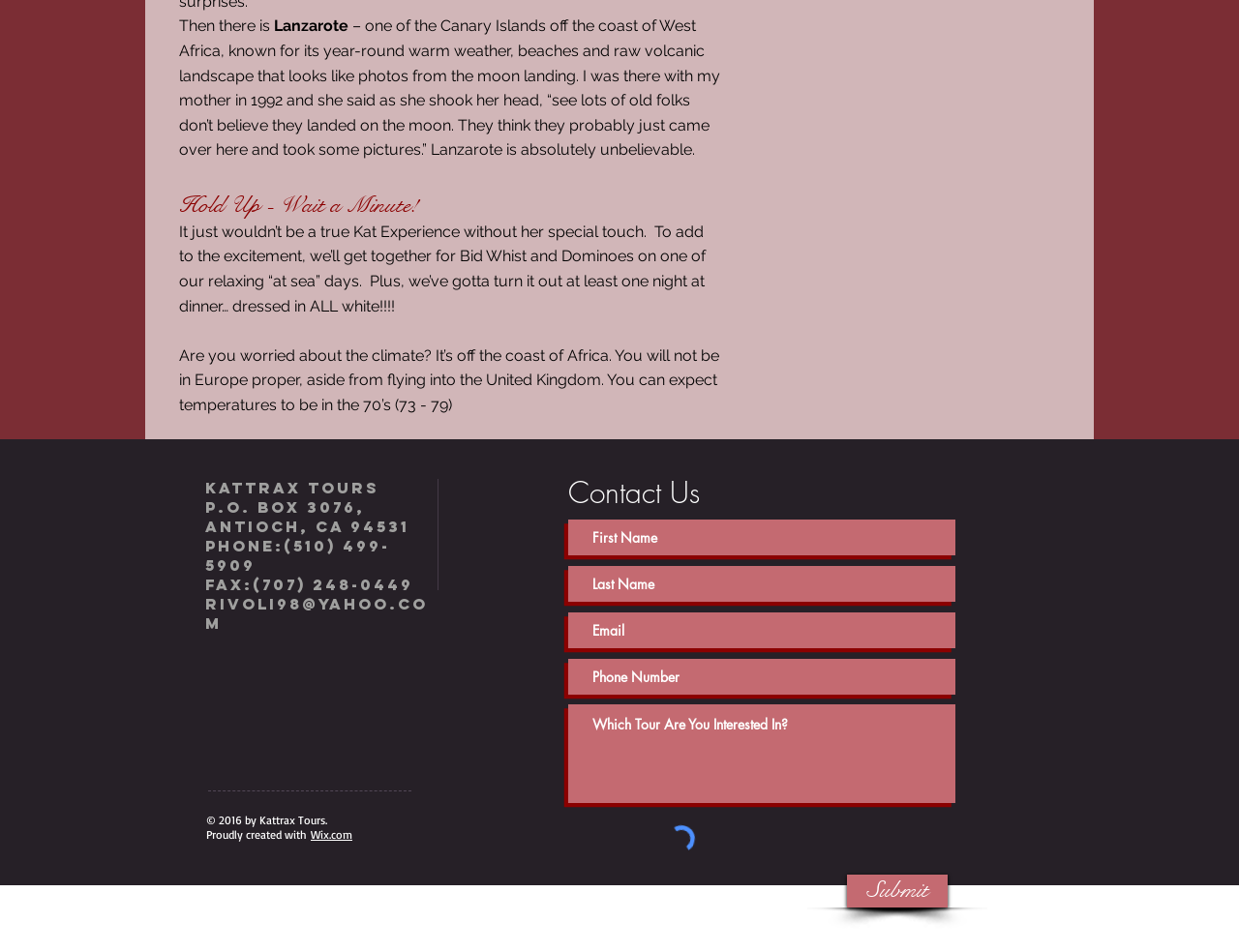Please locate the bounding box coordinates for the element that should be clicked to achieve the following instruction: "Click the Wix.com link". Ensure the coordinates are given as four float numbers between 0 and 1, i.e., [left, top, right, bottom].

[0.251, 0.869, 0.284, 0.884]